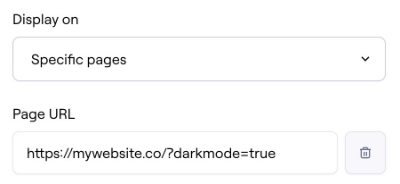What is the purpose of using URL conditions?
Provide a fully detailed and comprehensive answer to the question.

The purpose of using URL conditions is to enhance user interaction on targeted web pages, as indicated by the caption, which emphasizes the importance of using URL conditions to achieve this goal.